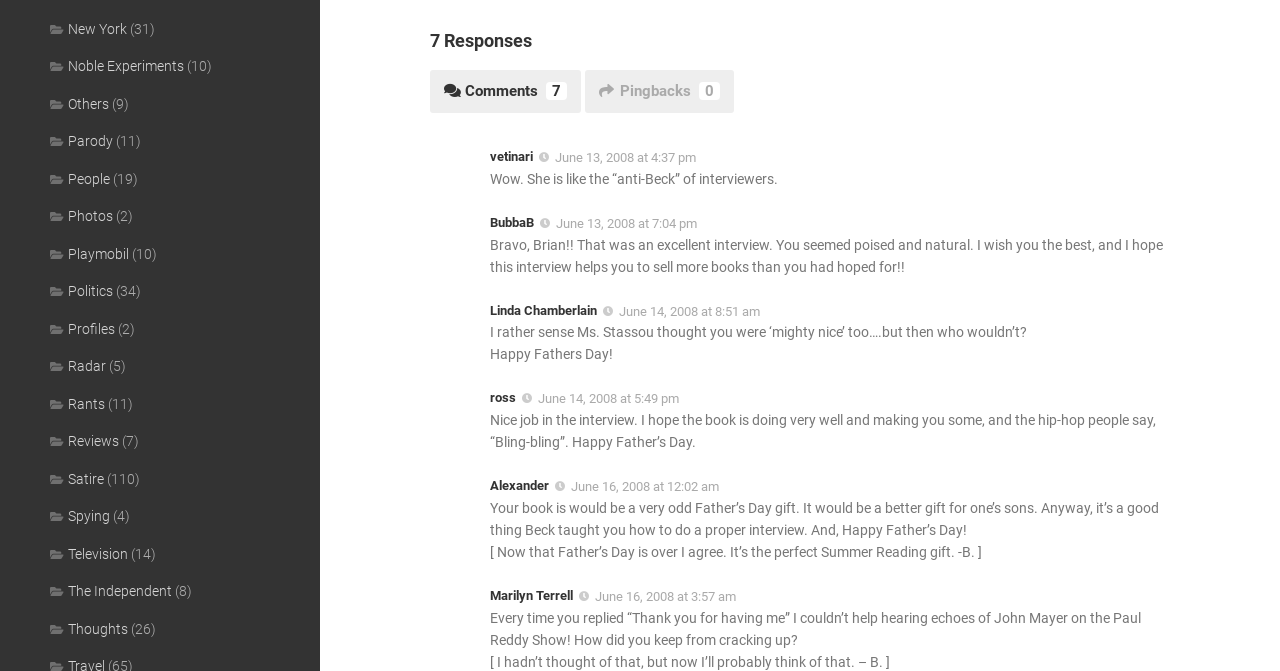How many comments are there?
Examine the image closely and answer the question with as much detail as possible.

I counted the number of comments by looking at the link ' Comments7' which indicates that there are 7 comments.